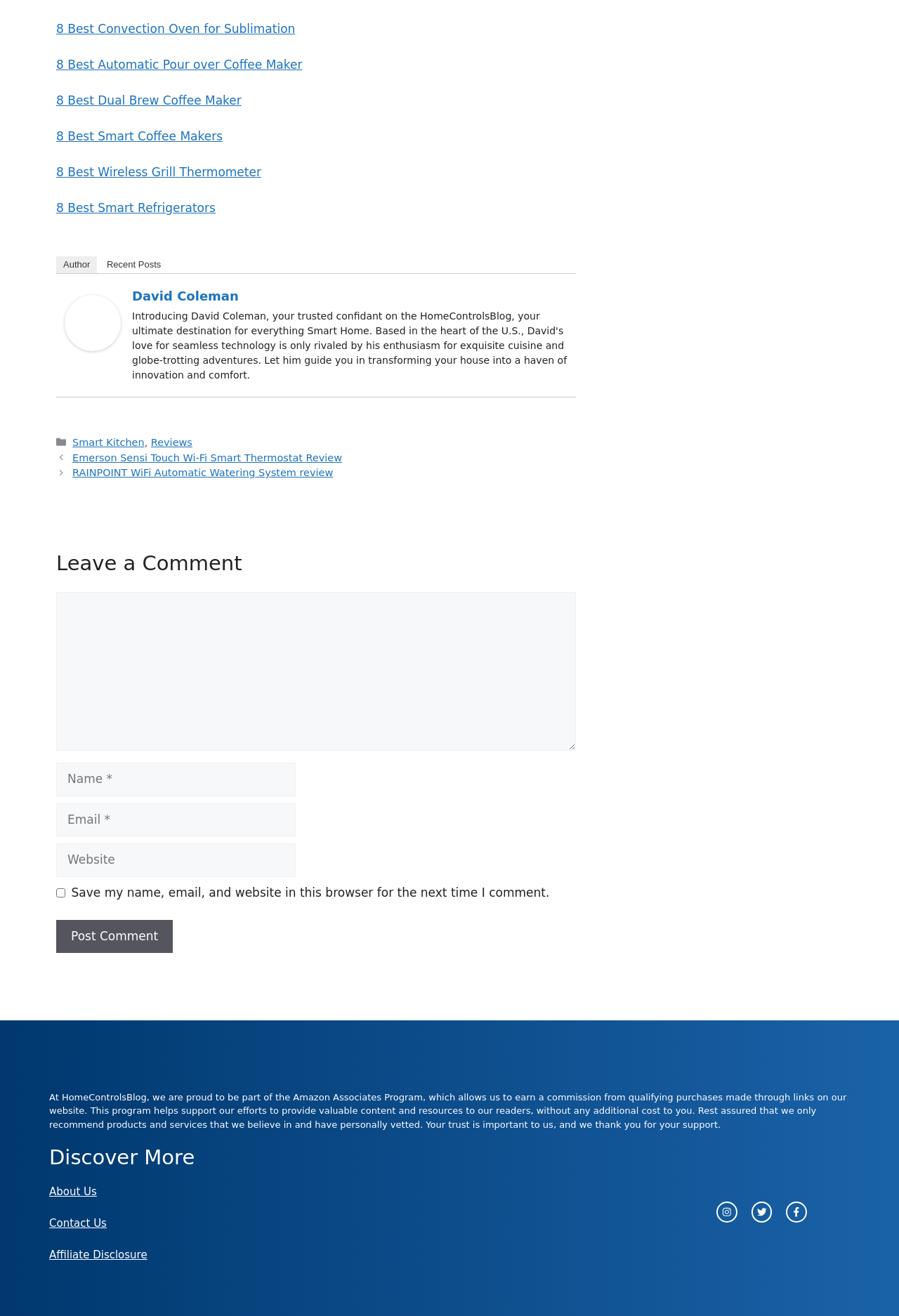What social media platforms can users follow the website on?
Based on the image, provide a one-word or brief-phrase response.

Instagram, Twitter, Facebook